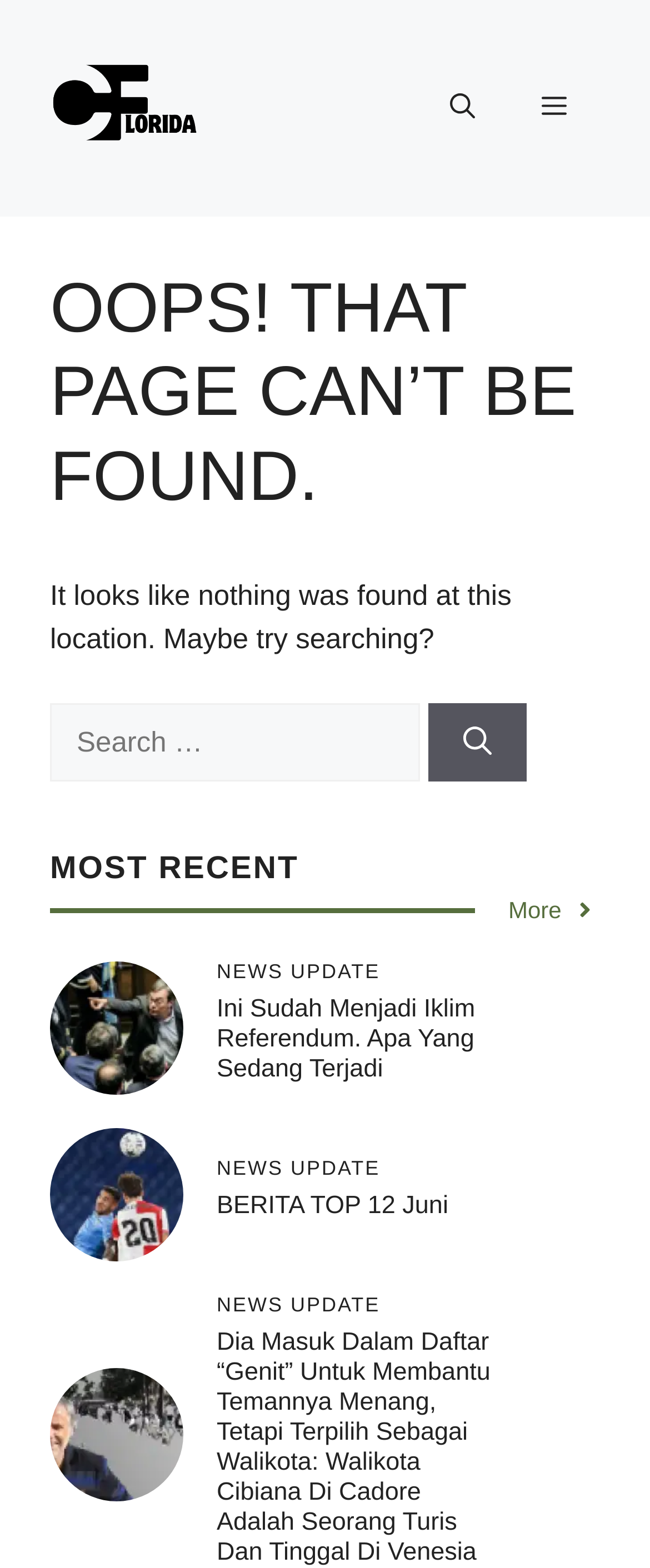What is the text above the search box?
From the image, provide a succinct answer in one word or a short phrase.

It looks like nothing was found at this location. Maybe try searching?